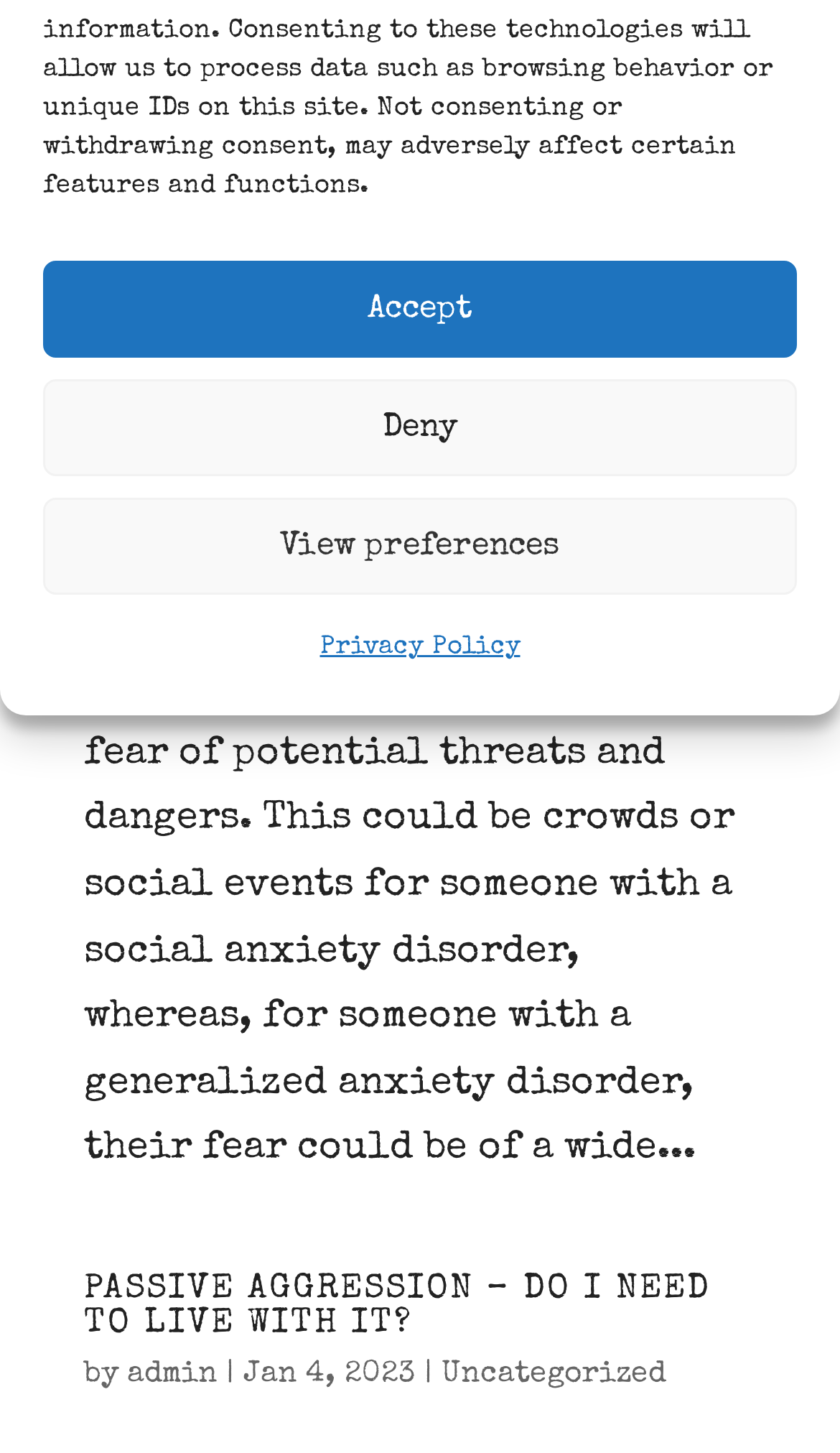Locate the UI element described as follows: "View preferences". Return the bounding box coordinates as four float numbers between 0 and 1 in the order [left, top, right, bottom].

[0.051, 0.343, 0.949, 0.41]